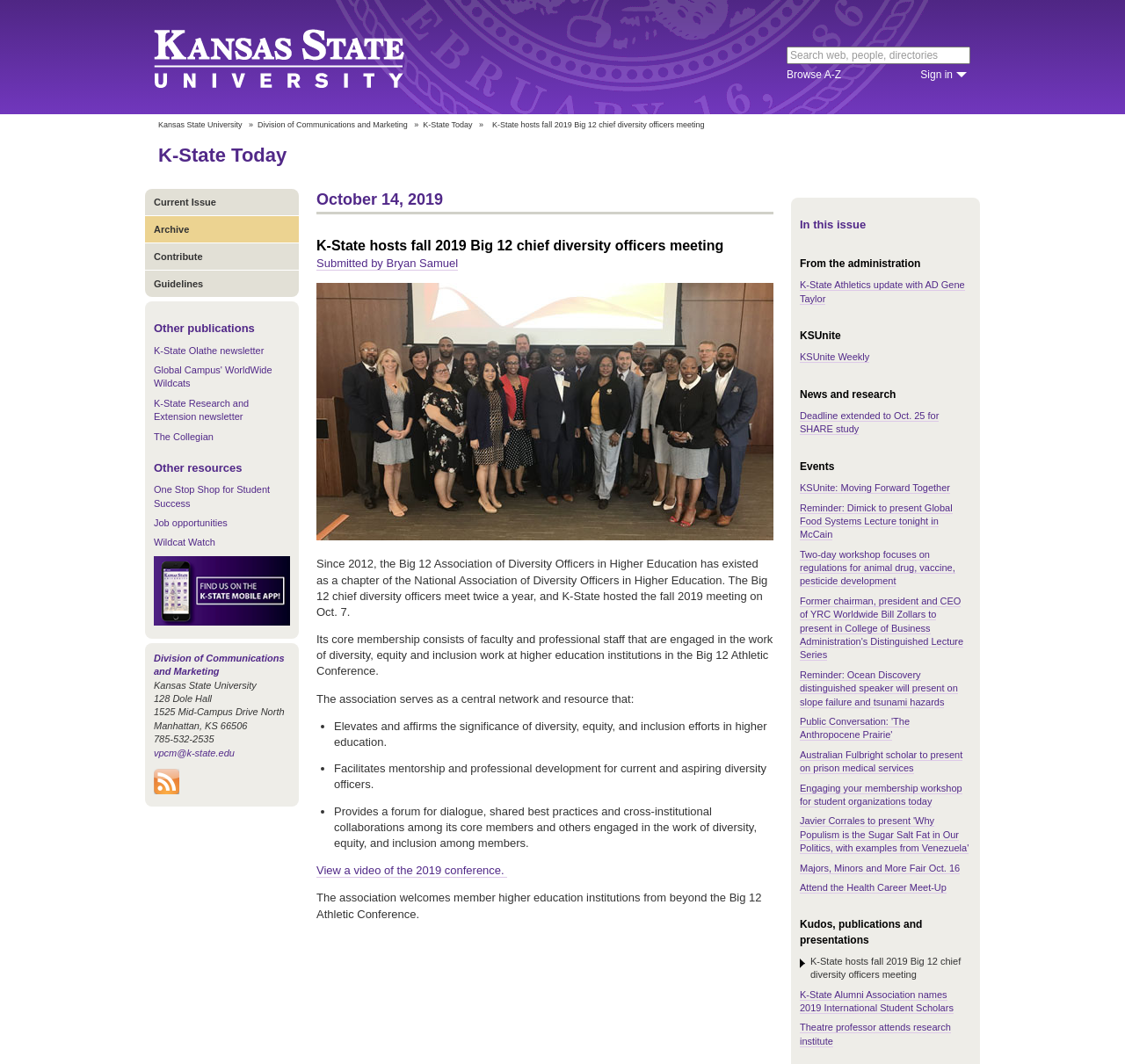Use the information in the screenshot to answer the question comprehensively: What is the name of the university?

I found the answer by looking at the heading 'Kansas State University' at the top of the webpage, which is also a link.